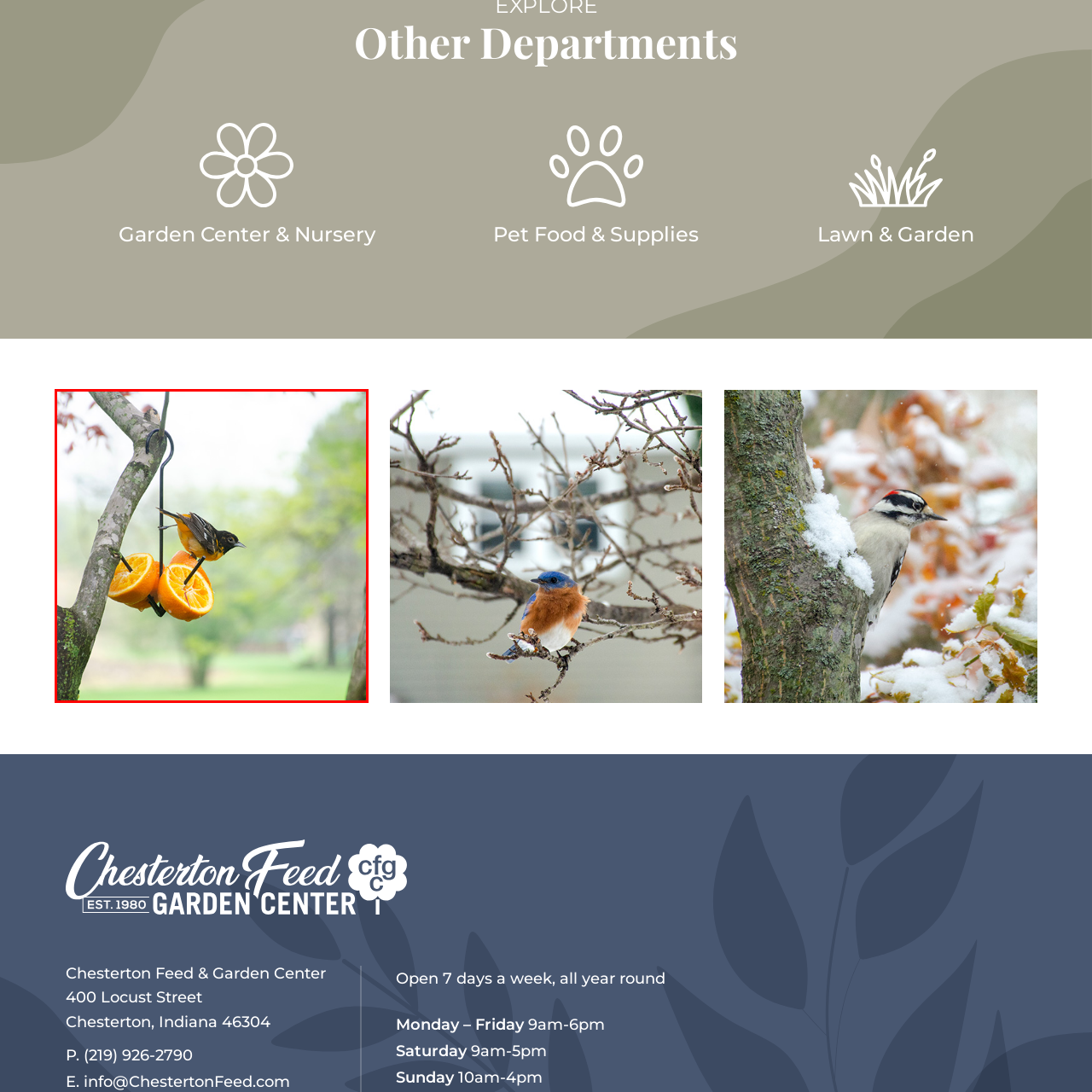Illustrate the image within the red boundary with a detailed caption.

A vibrant Baltimore oriole is perched on a display of fresh orange halves hanging from a tree branch. The bird, characterized by its striking yellow and black plumage, is engaging with the fruit, likely feeding on its juicy flesh. The background features a soft, blurred landscape of greenery, suggesting a serene outdoor setting, possibly in a garden or park. This image beautifully captures the essence of nature as the oriole enjoys a delightful meal, showcasing the appeal of providing birds with natural food sources in a garden space.